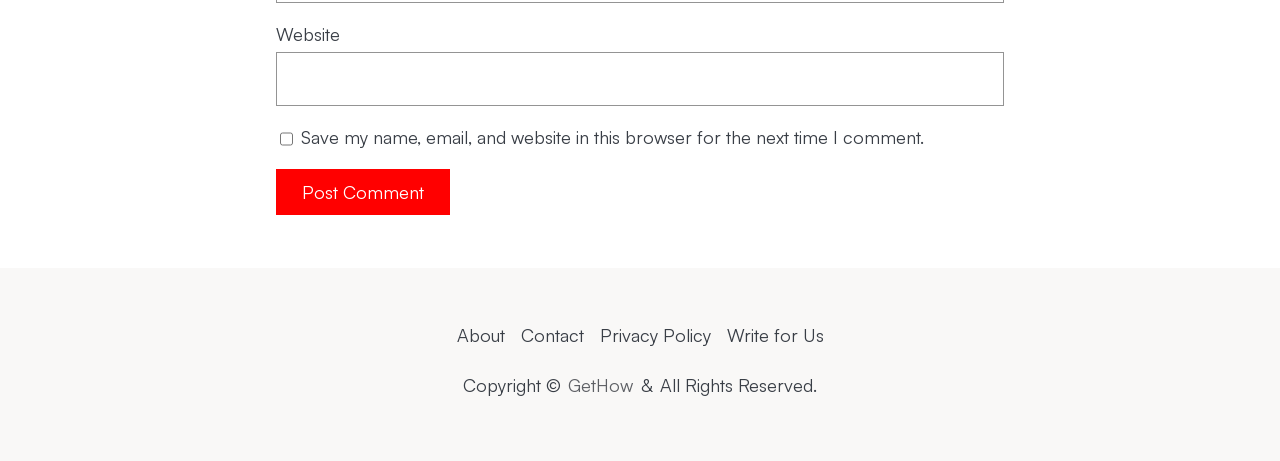Highlight the bounding box of the UI element that corresponds to this description: "About".

[0.357, 0.699, 0.394, 0.758]